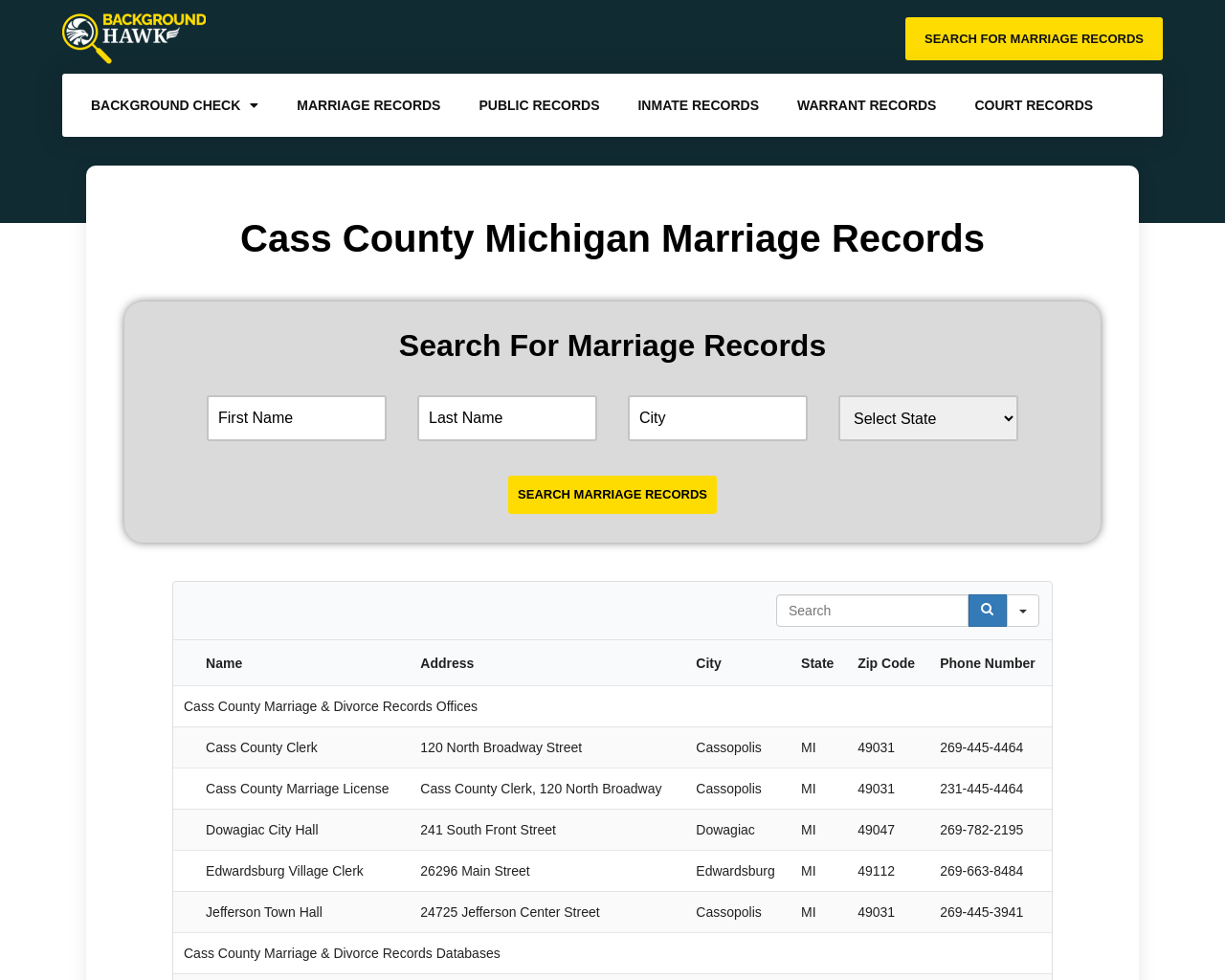Identify the bounding box coordinates for the UI element described as: "name="bgus_ln" placeholder="Last Name"". The coordinates should be provided as four floats between 0 and 1: [left, top, right, bottom].

[0.341, 0.403, 0.488, 0.45]